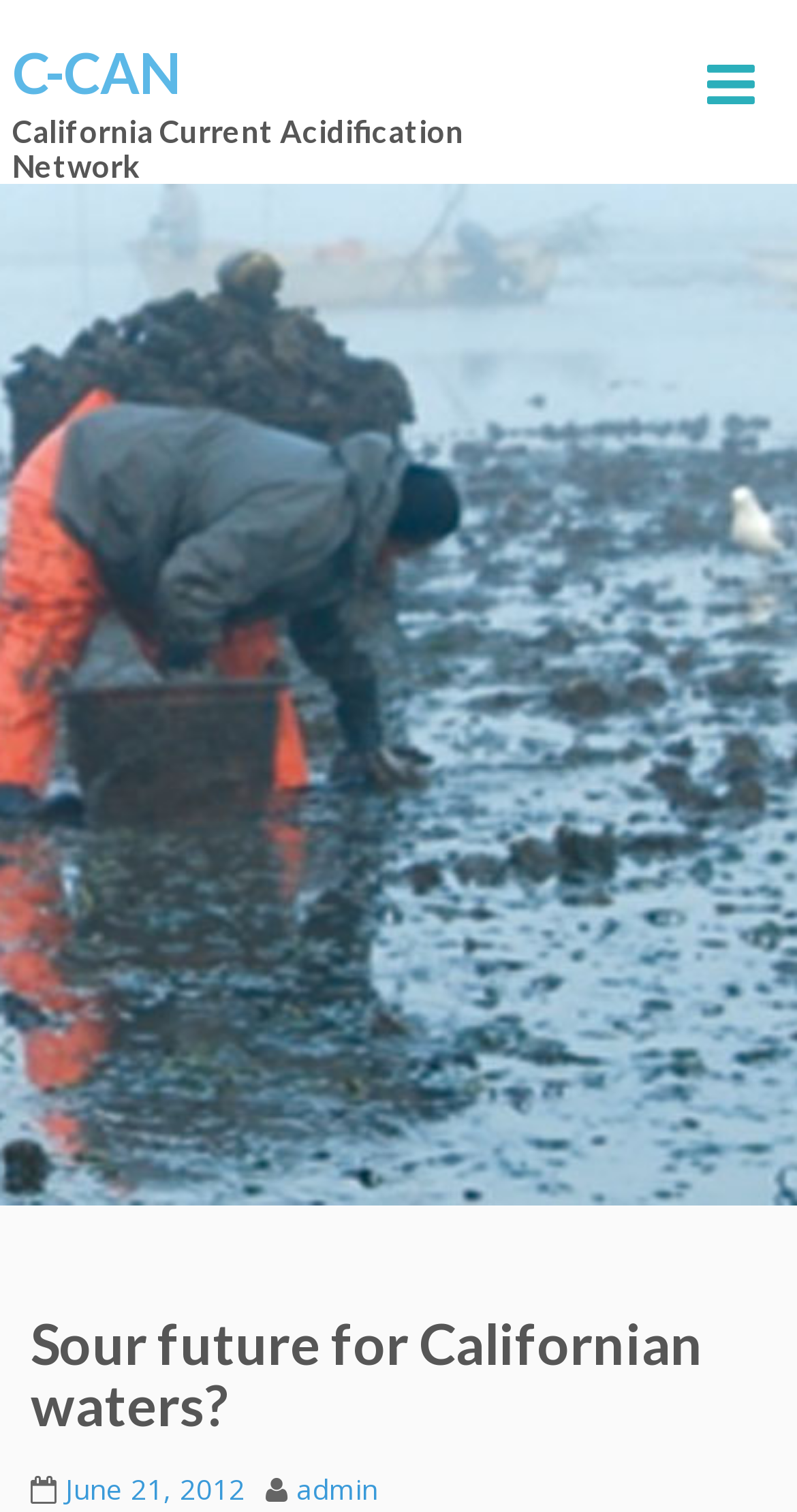What is the main topic of the article?
Could you give a comprehensive explanation in response to this question?

I found the answer by looking at the main heading element on the webpage, which contains the text 'Sour future for Californian waters?', and inferred that the main topic of the article is related to Californian waters.